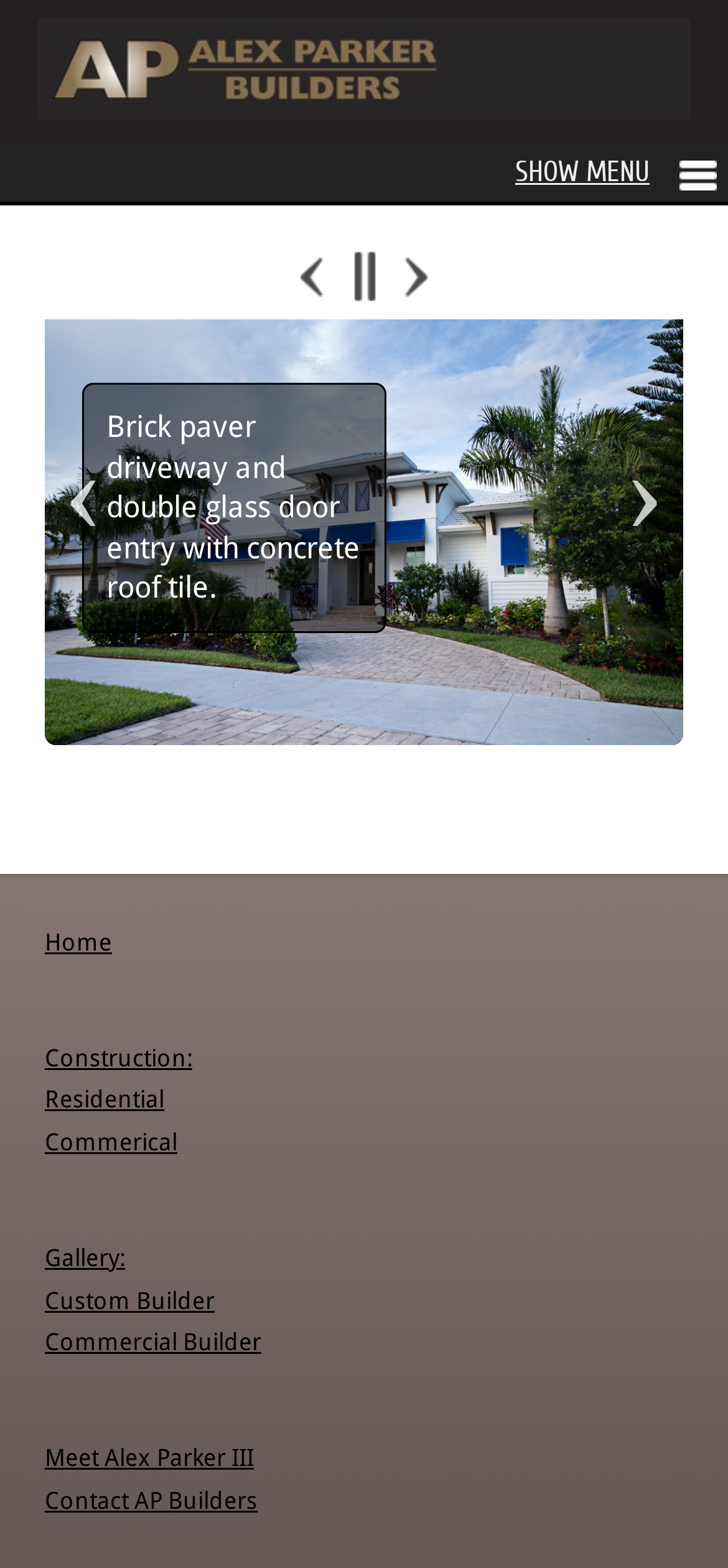Determine the bounding box coordinates of the target area to click to execute the following instruction: "Go to the 'Home' page."

[0.062, 0.591, 0.154, 0.609]